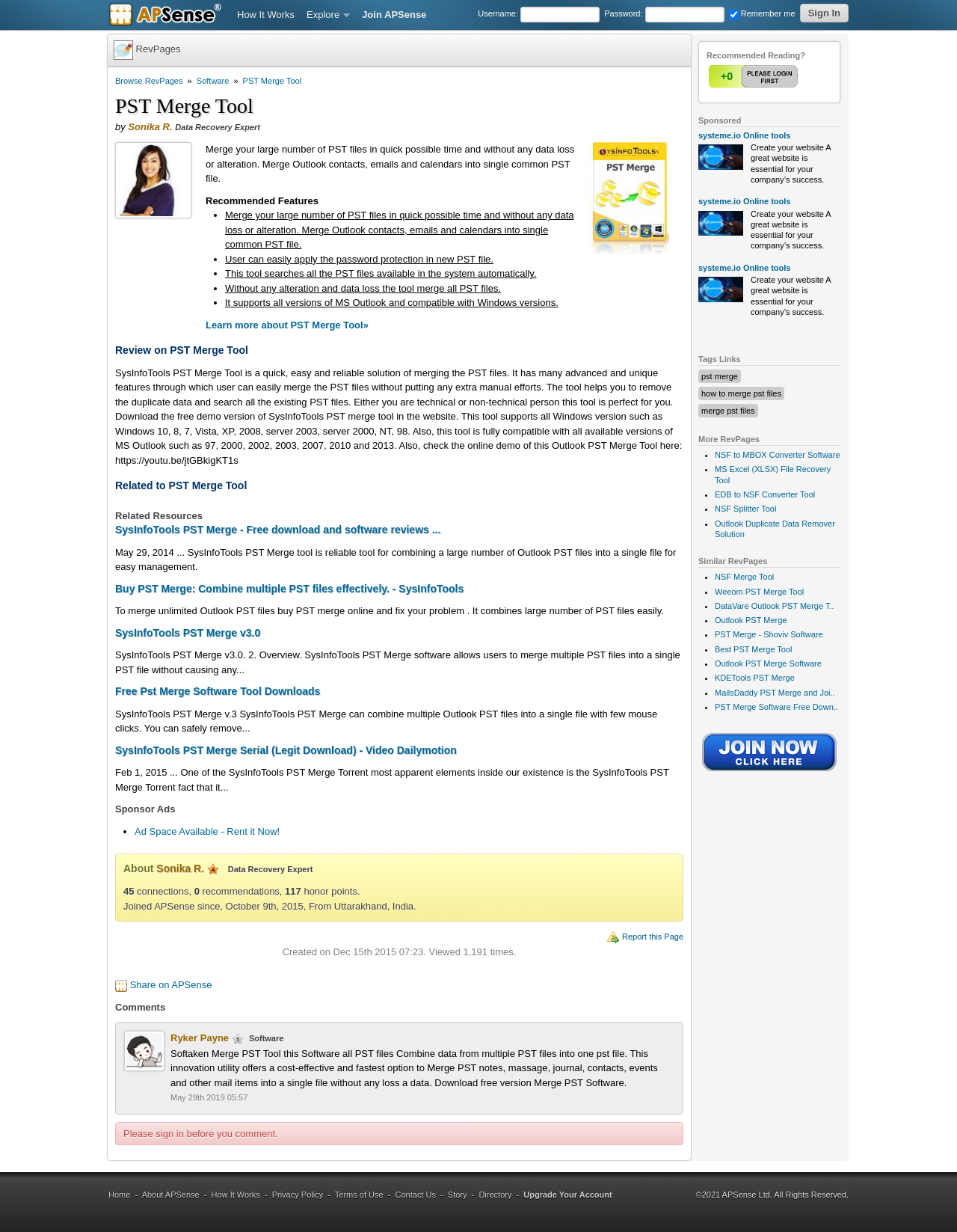Please find the bounding box coordinates of the element's region to be clicked to carry out this instruction: "Learn more about PST Merge Tool".

[0.215, 0.259, 0.385, 0.268]